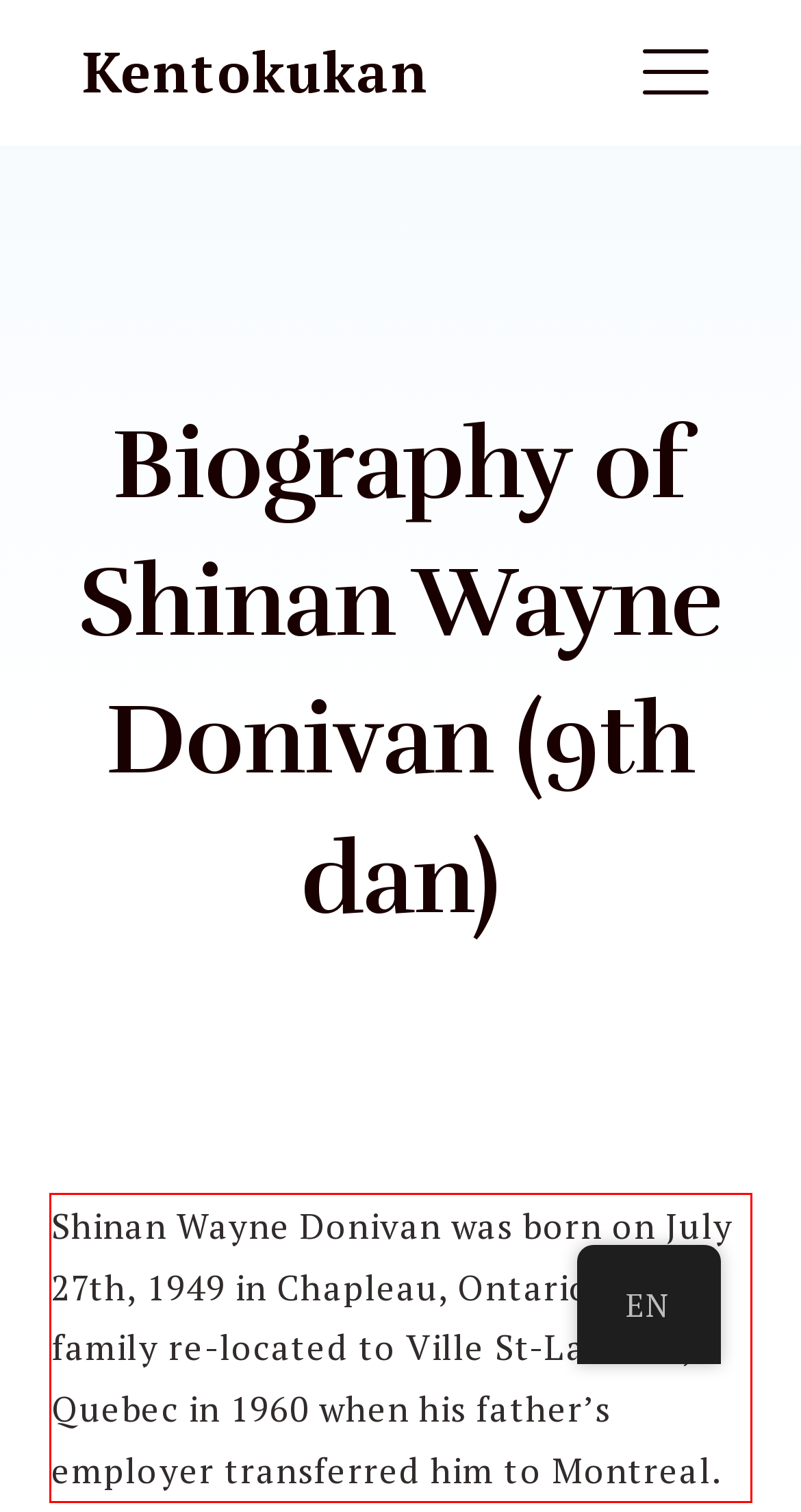Analyze the screenshot of the webpage and extract the text from the UI element that is inside the red bounding box.

Shinan Wayne Donivan was born on July 27th, 1949 in Chapleau, Ontario. His family re-located to Ville St-Laurent, Quebec in 1960 when his father’s employer transferred him to Montreal.